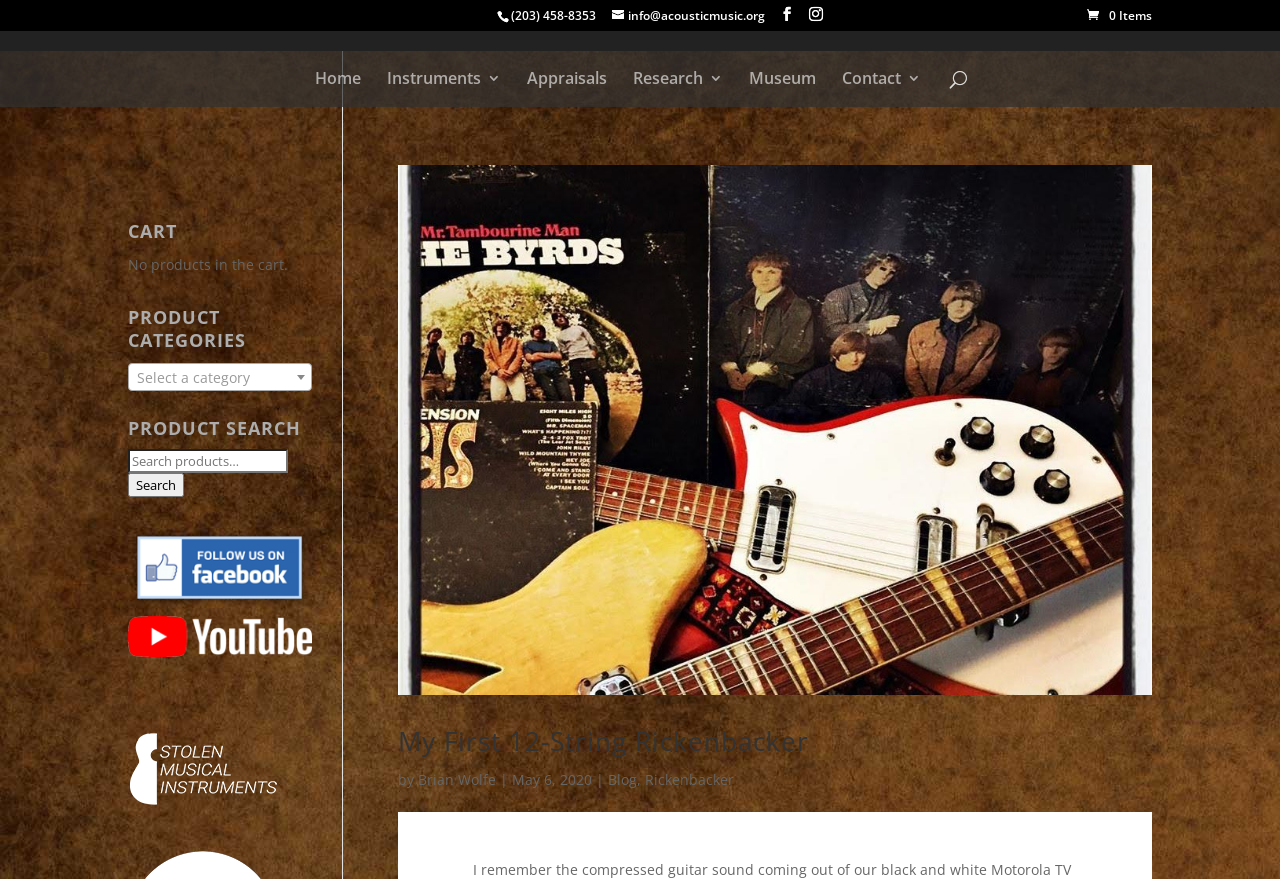What is the category of the product?
Using the image, elaborate on the answer with as much detail as possible.

I determined the category of the product by looking at the root element of the webpage, which has a text 'Rickenbacker | Acoustic Music', indicating that the category is Rickenbacker.